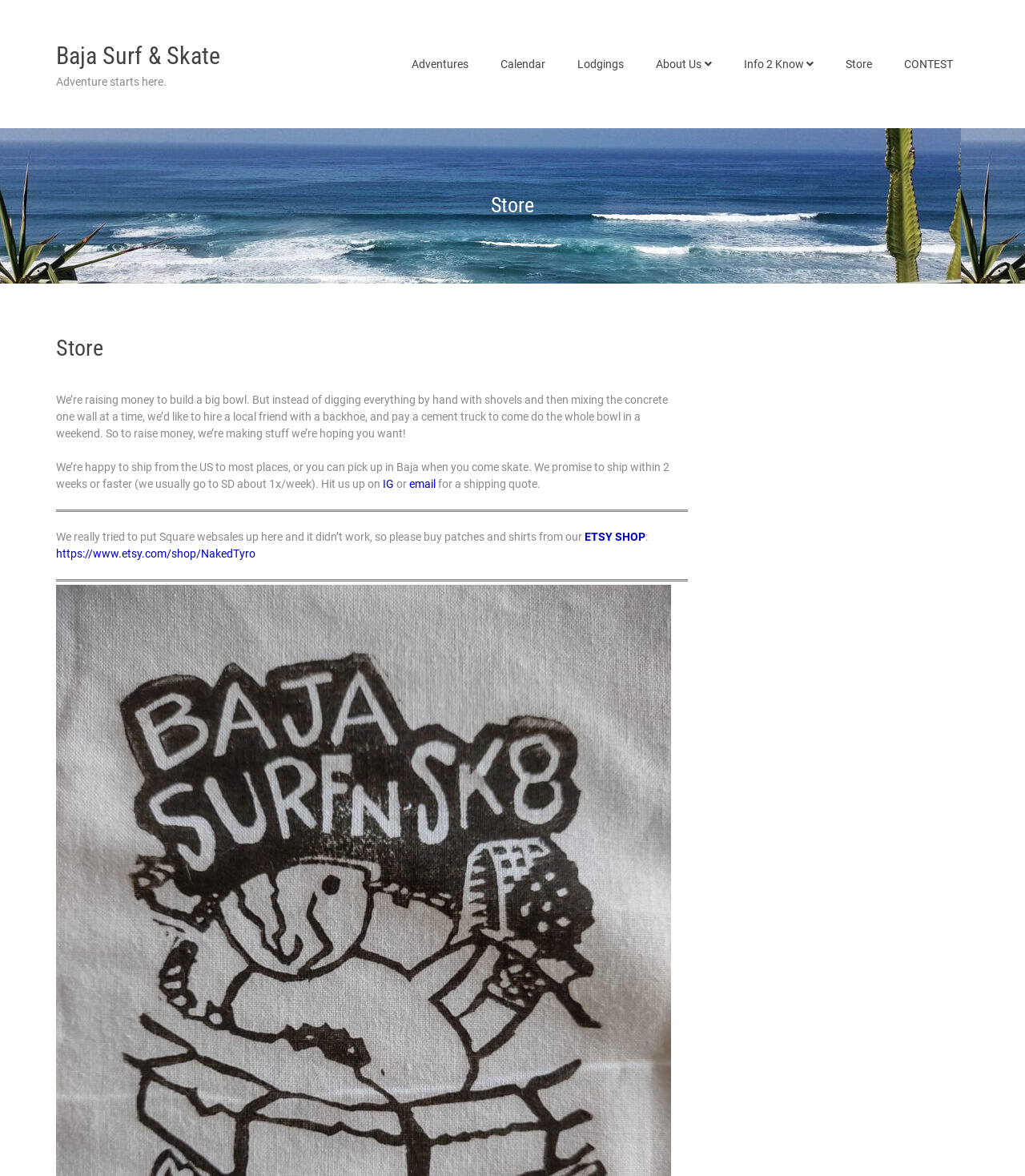Pinpoint the bounding box coordinates of the clickable area necessary to execute the following instruction: "Visit the 'Lodgings' page". The coordinates should be given as four float numbers between 0 and 1, namely [left, top, right, bottom].

[0.548, 0.037, 0.624, 0.072]